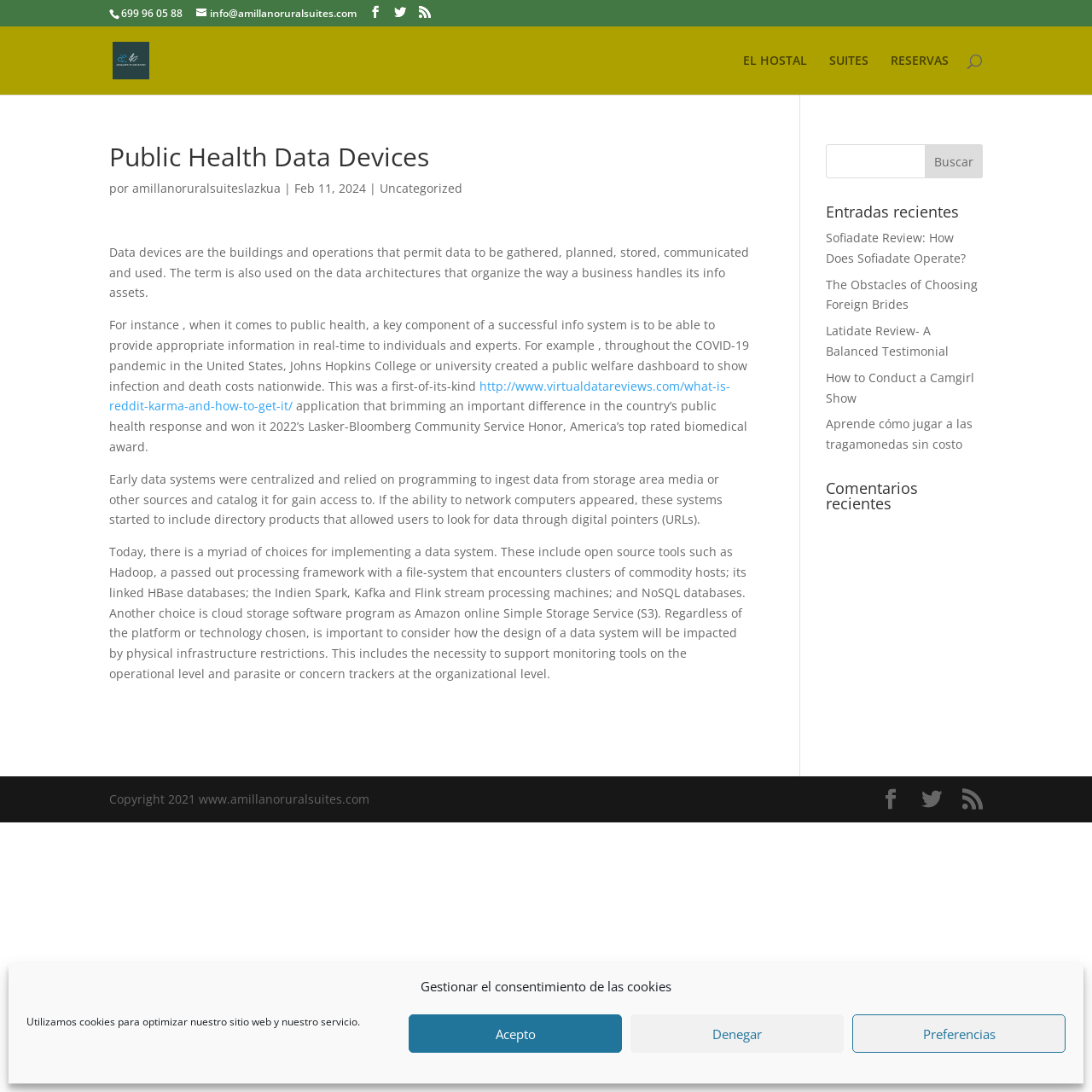Identify the bounding box coordinates of the clickable region required to complete the instruction: "Read Public Health Data Devices article". The coordinates should be given as four float numbers within the range of 0 and 1, i.e., [left, top, right, bottom].

[0.1, 0.132, 0.689, 0.163]